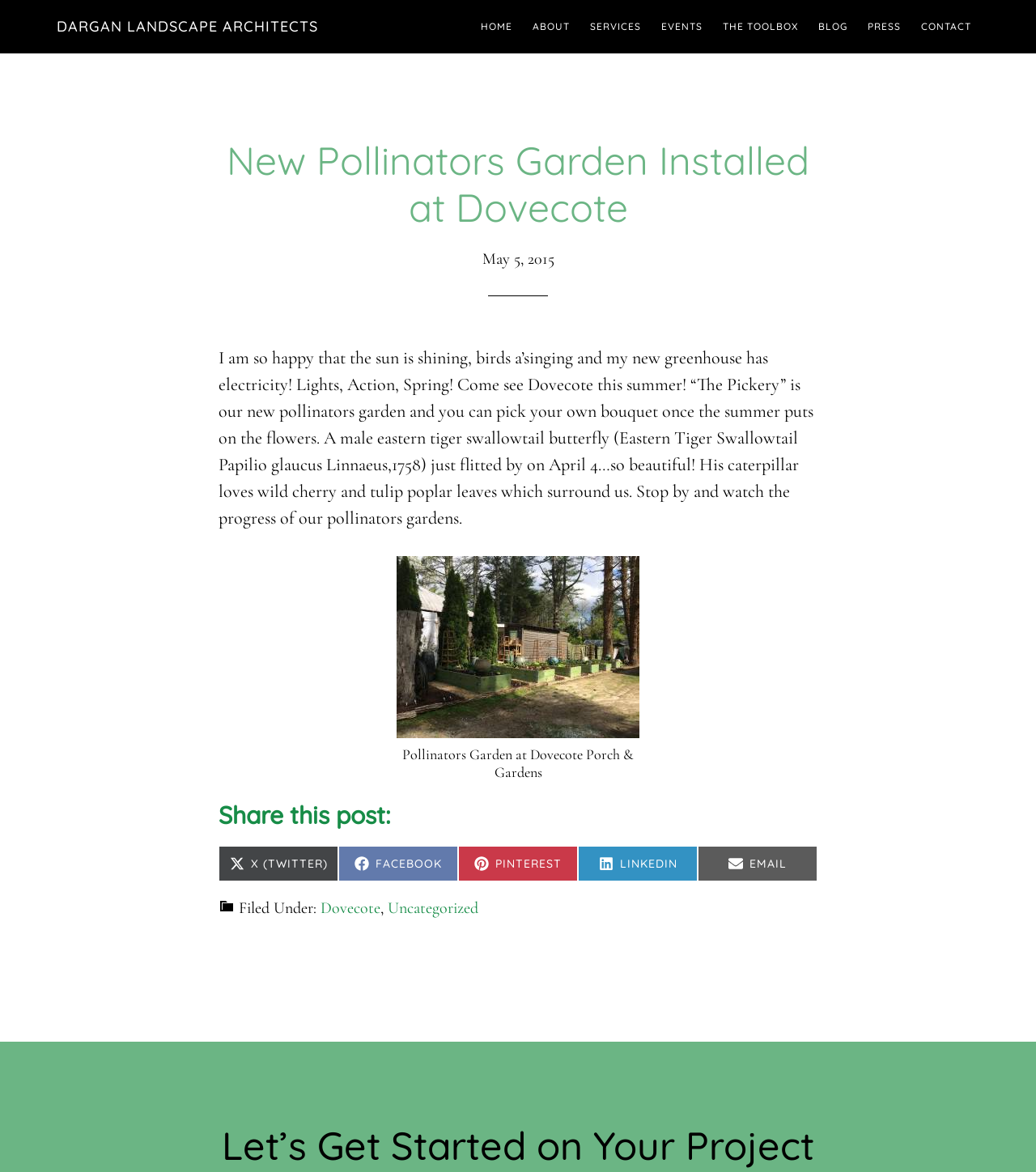Please determine the bounding box coordinates of the clickable area required to carry out the following instruction: "Click on the 'CONTACT' link". The coordinates must be four float numbers between 0 and 1, represented as [left, top, right, bottom].

[0.881, 0.0, 0.945, 0.046]